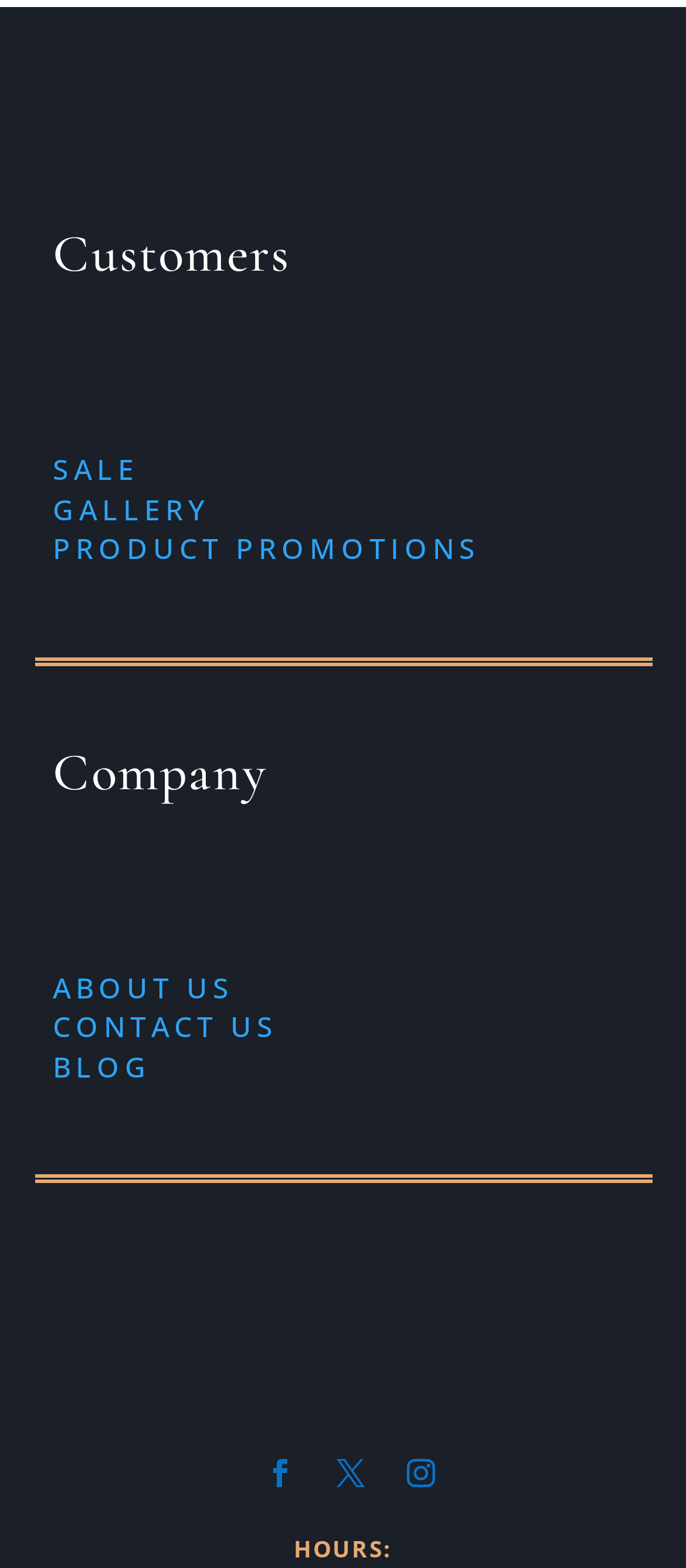Answer in one word or a short phrase: 
What is the last menu item?

BLOG